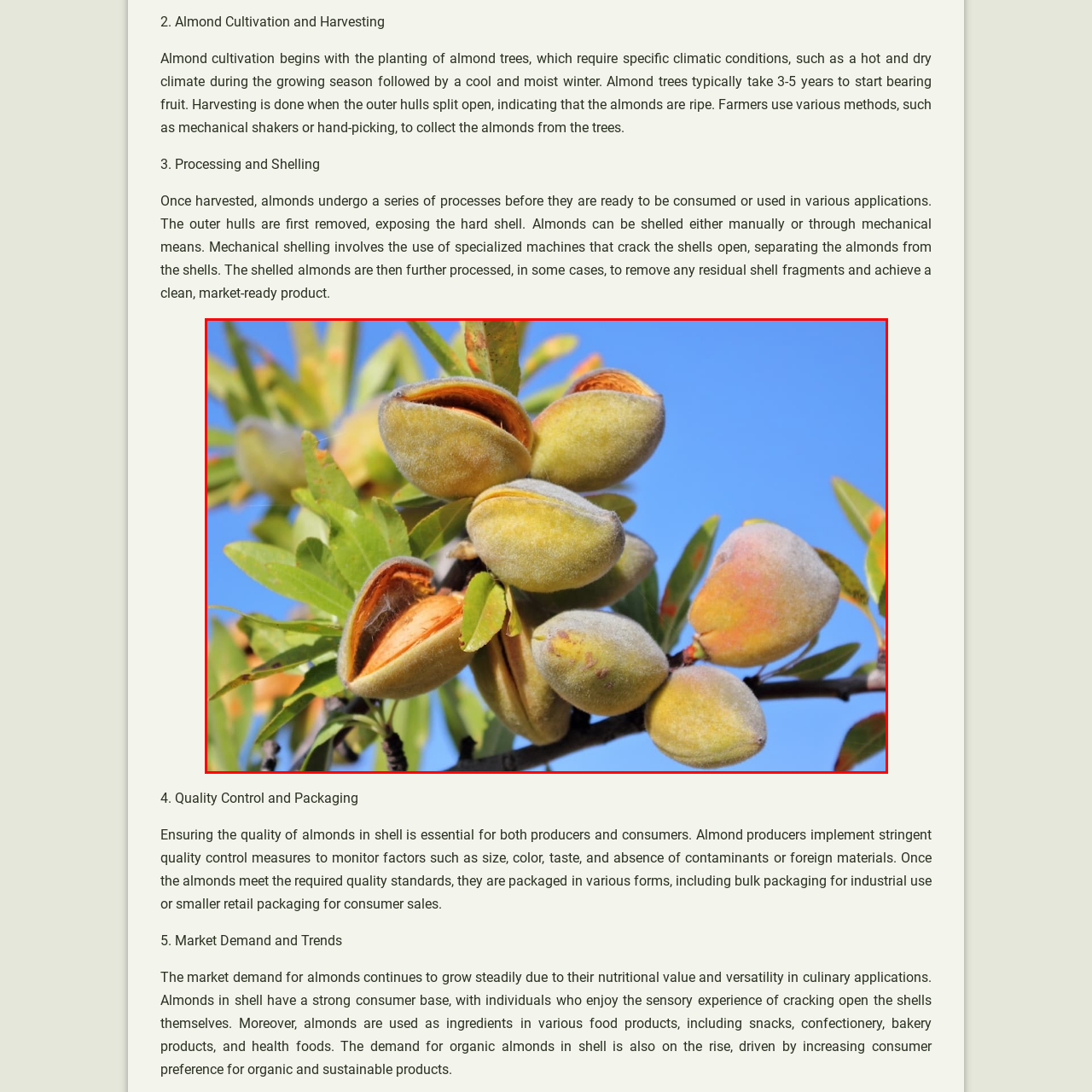Describe meticulously the scene encapsulated by the red boundary in the image.

The image showcases ripe almonds still in their protective shells, capturing the moment just before harvesting. The almonds are nestled among vibrant green leaves, illustrating the natural environment of almond trees that thrive in hot, dry climates followed by cool, moist winters. The outer hulls of some almonds have begun to split open, indicating they are ready for harvesting. This process typically occurs around three to five years after the trees are planted. Once harvested, these almonds will undergo a series of steps, including shelling, to prepare them for consumption and various culinary applications. The visual representation highlights the transition from cultivation to the initial stages of processing, emphasizing the beauty and significance of almonds in both agricultural and consumer markets.